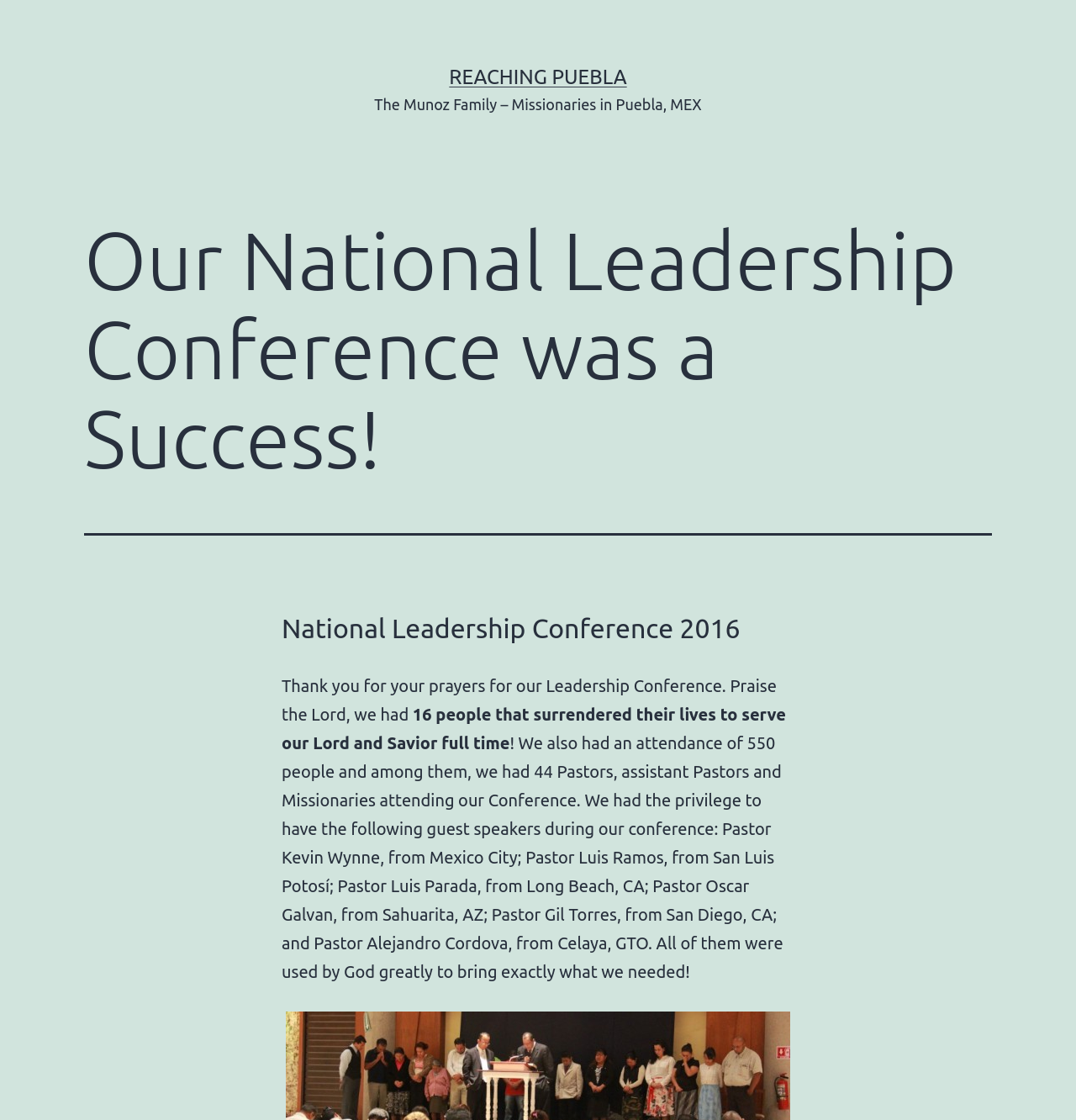How many pastors, assistant pastors, and missionaries attended the conference?
Give a thorough and detailed response to the question.

I found the answer by reading the StaticText element with the text '...among them, we had 44 Pastors, assistant Pastors and Missionaries attending our Conference.' which is a child of the HeaderAsNonLandmark element.